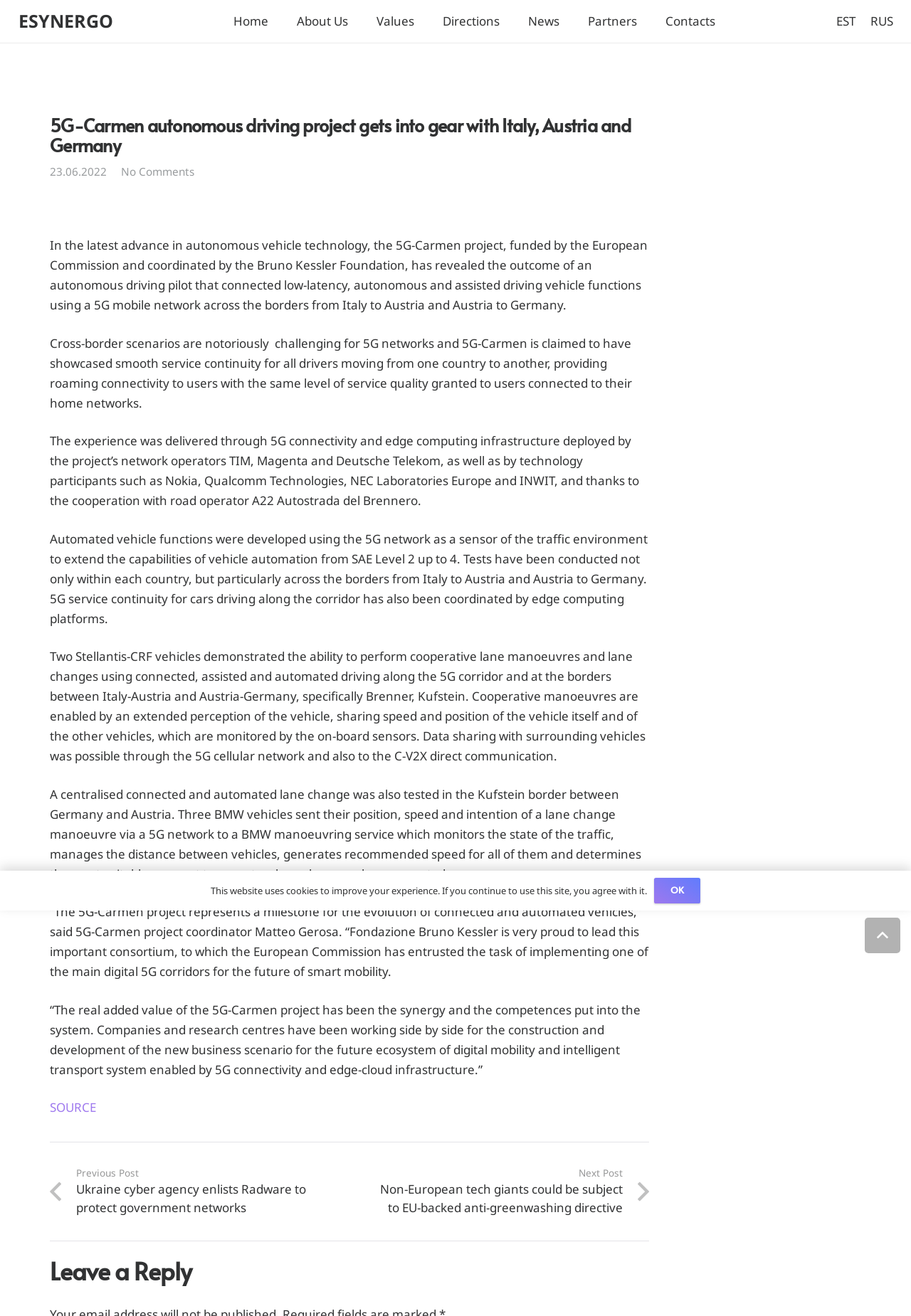Can you identify the bounding box coordinates of the clickable region needed to carry out this instruction: 'Read the news about 5G-Carmen autonomous driving project'? The coordinates should be four float numbers within the range of 0 to 1, stated as [left, top, right, bottom].

[0.055, 0.18, 0.711, 0.238]